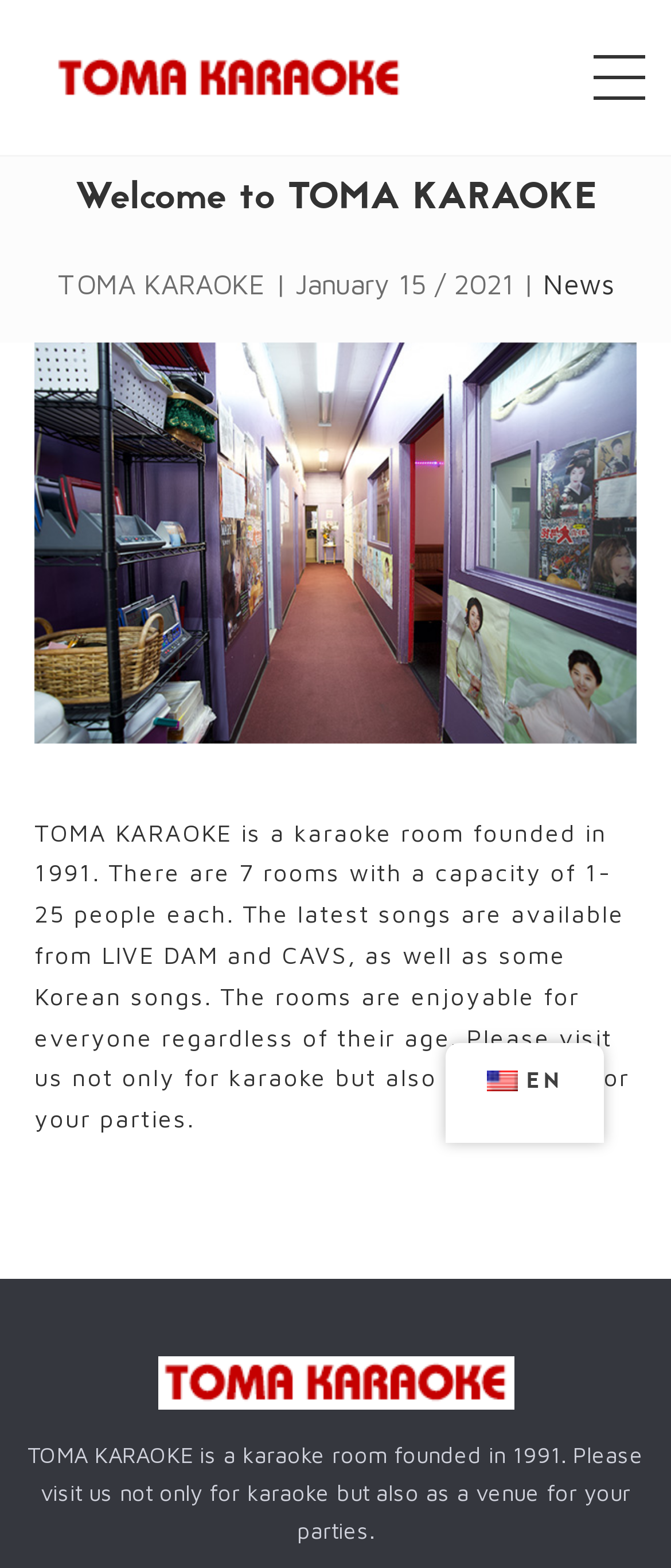Detail the features and information presented on the webpage.

The webpage is about TOMA KARAOKE, a karaoke room founded in 1991. At the top, there is a link on the left side, followed by a heading that reads "Welcome to TOMA KARAOKE". Below the heading, there is a static text displaying the name "TOMA KARAOKE" along with the date "January 15 / 2021". To the right of this text, there is a link labeled "News".

In the middle of the page, there is a large block of text that describes TOMA KARAOKE. It mentions that the karaoke room has 7 rooms with a capacity of 1-25 people each, and that the latest songs are available from LIVE DAM and CAVS, as well as some Korean songs. The text also emphasizes that the rooms are enjoyable for everyone regardless of their age, and invites visitors to use the venue for parties.

To the right of this text block, there is an image of the logo of TOMA KARAOKE. At the bottom of the page, there is another text block that summarizes the main points of TOMA KARAOKE, including its founding year and its suitability as a party venue. Below this text, there is a link labeled "en_US EN" with a small flag icon to its right.